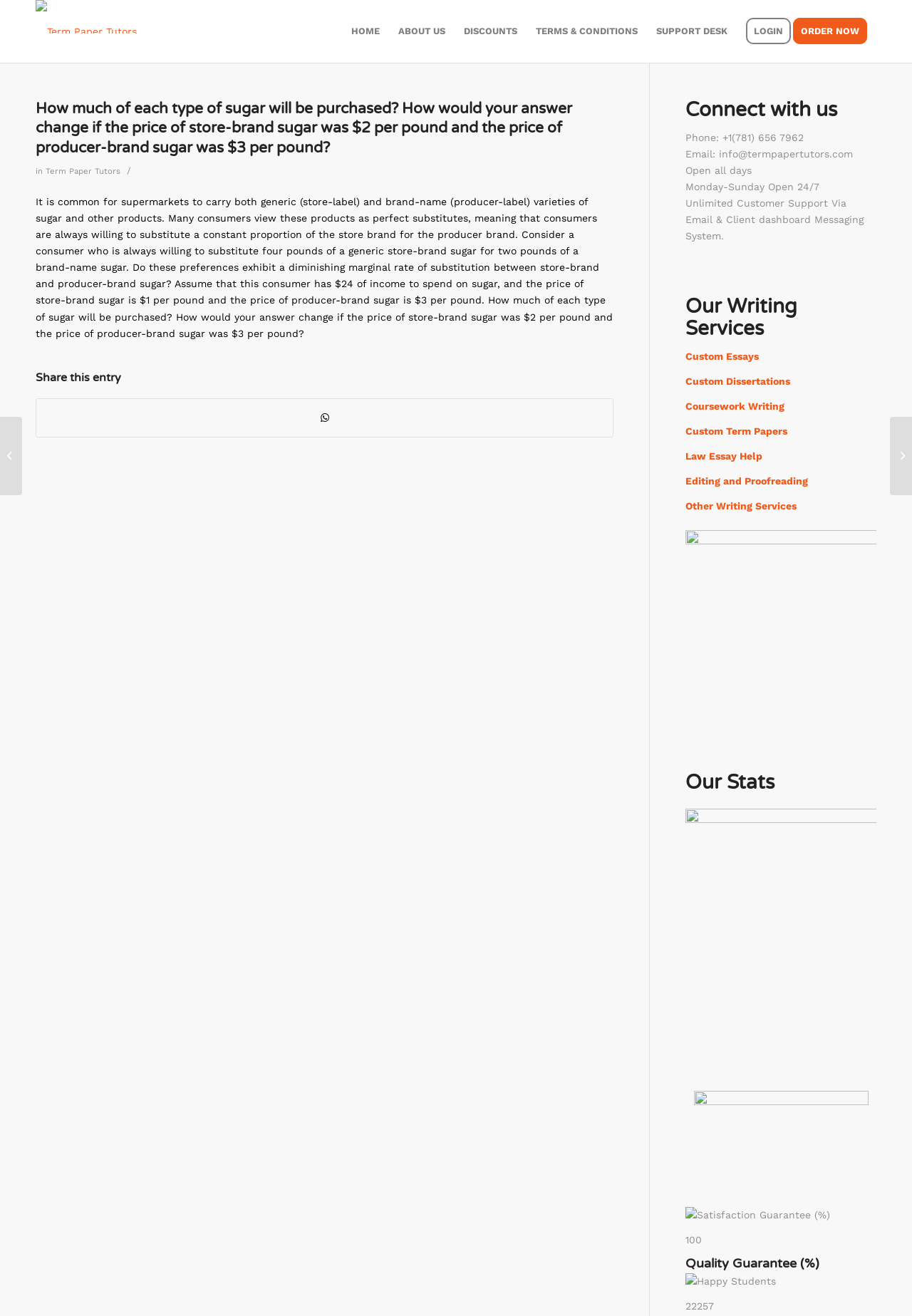Find the bounding box coordinates for the area you need to click to carry out the instruction: "Click on the 'Term Paper Tutors' link". The coordinates should be four float numbers between 0 and 1, indicated as [left, top, right, bottom].

[0.039, 0.0, 0.15, 0.048]